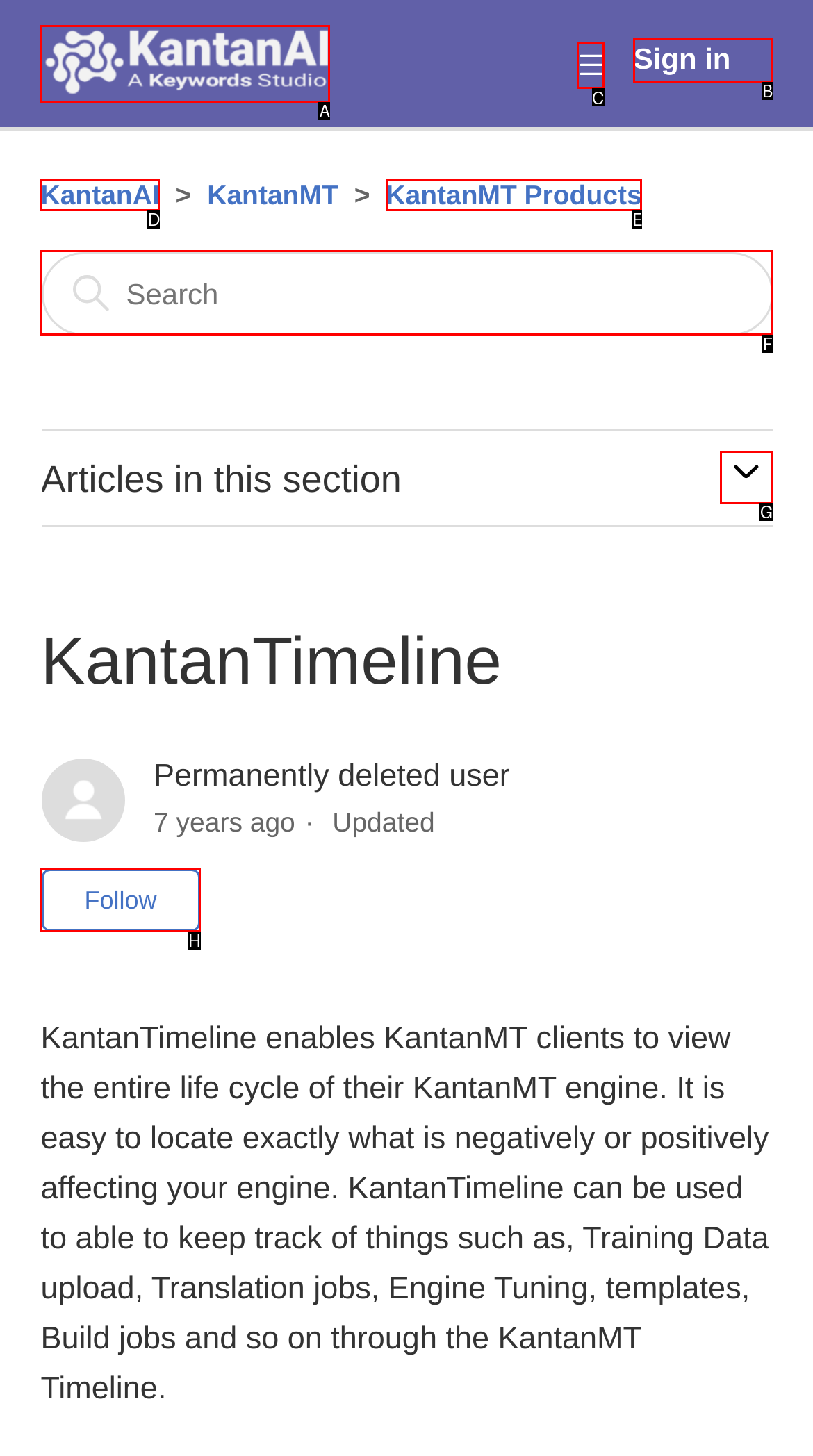Select the UI element that should be clicked to execute the following task: Search
Provide the letter of the correct choice from the given options.

F